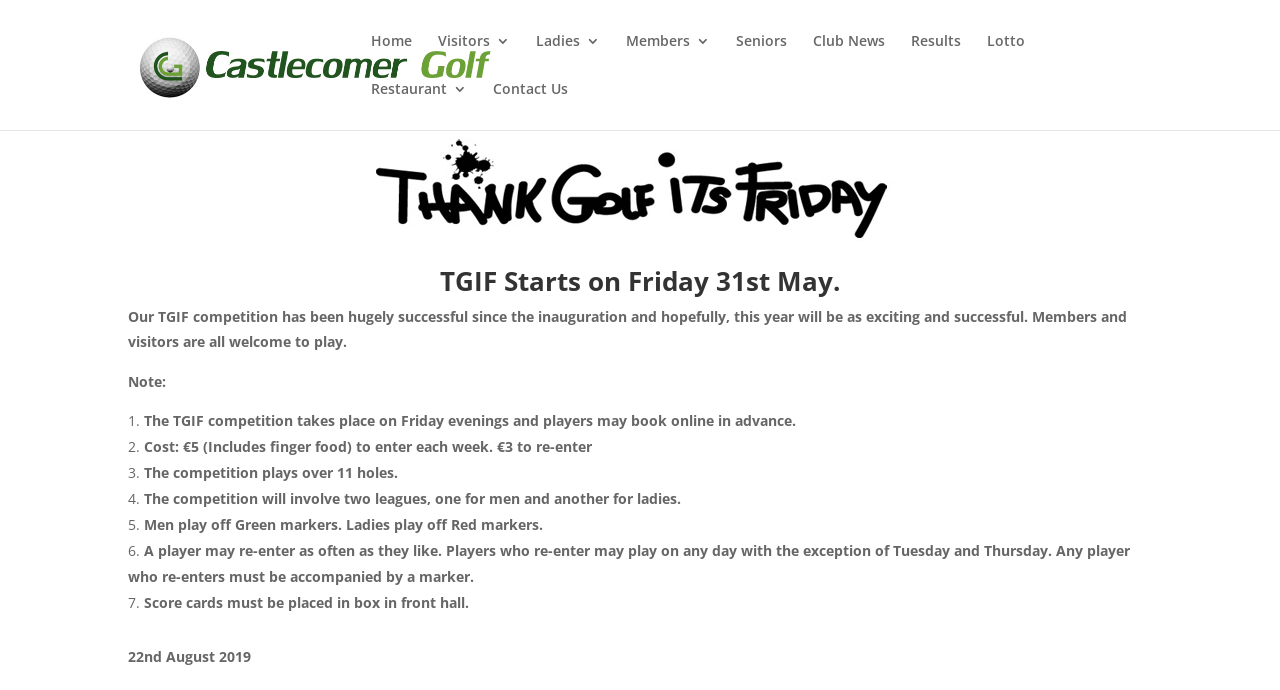What is the cost to enter the TGIF competition each week?
Carefully examine the image and provide a detailed answer to the question.

The cost to enter the competition can be found in the rules section of the webpage, where it says 'Cost: €5 (Includes finger food) to enter each week' in the second point of the list.